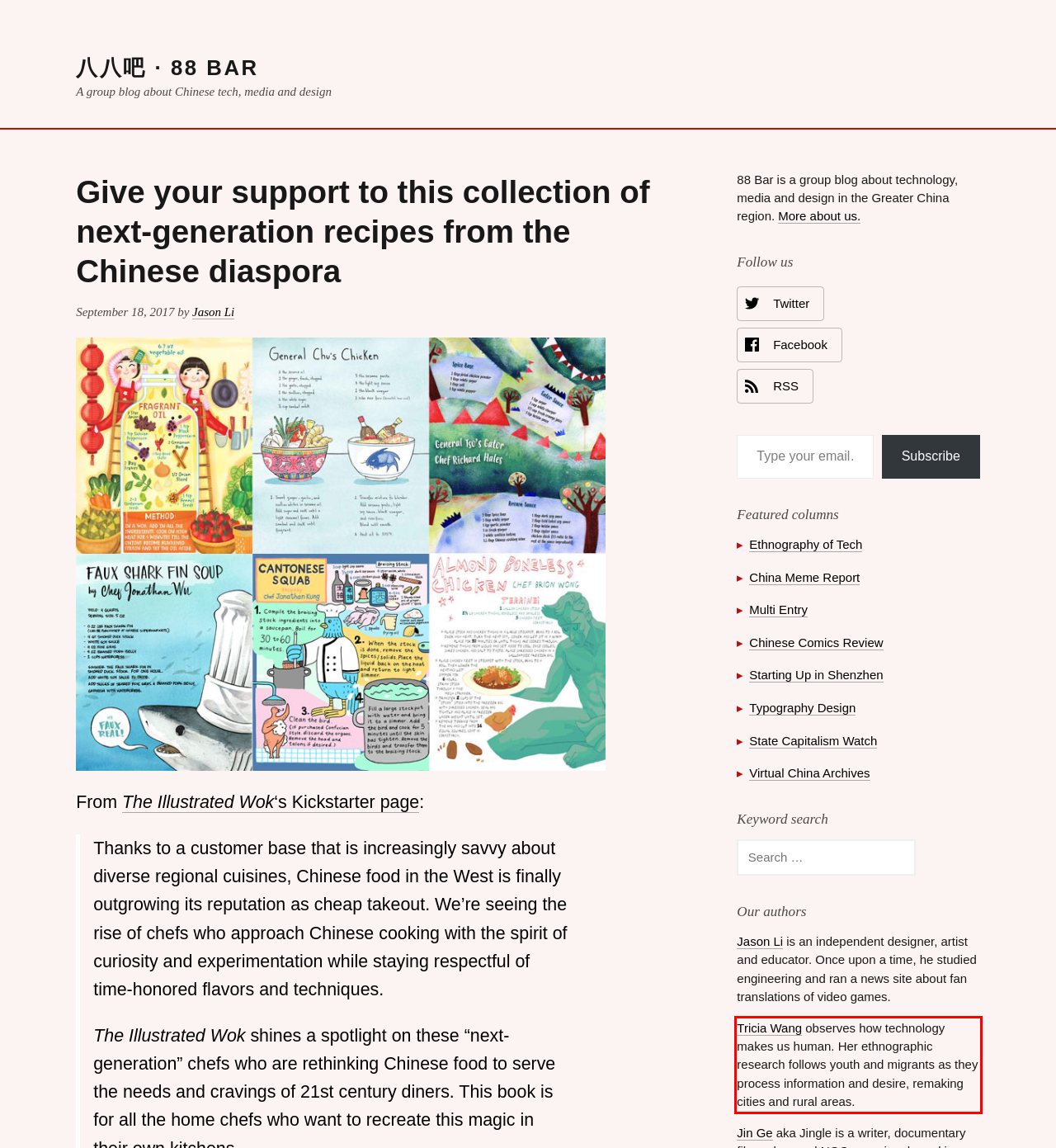Please take the screenshot of the webpage, find the red bounding box, and generate the text content that is within this red bounding box.

Tricia Wang observes how technology makes us human. Her ethnographic research follows youth and migrants as they process information and desire, remaking cities and rural areas.